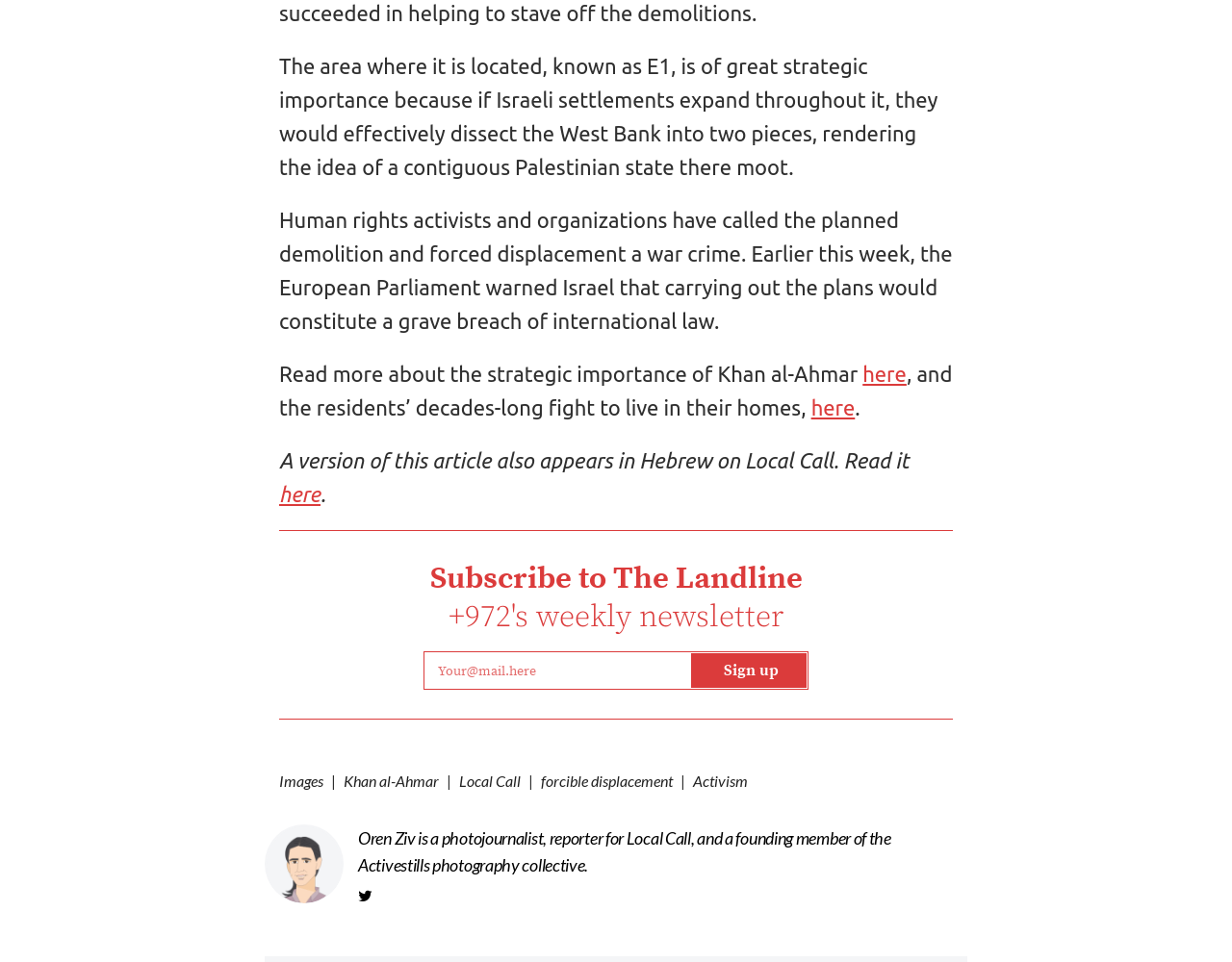Locate the bounding box of the user interface element based on this description: "parent_node: Sign up name="email" placeholder="Your@mail.here"".

[0.345, 0.684, 0.56, 0.71]